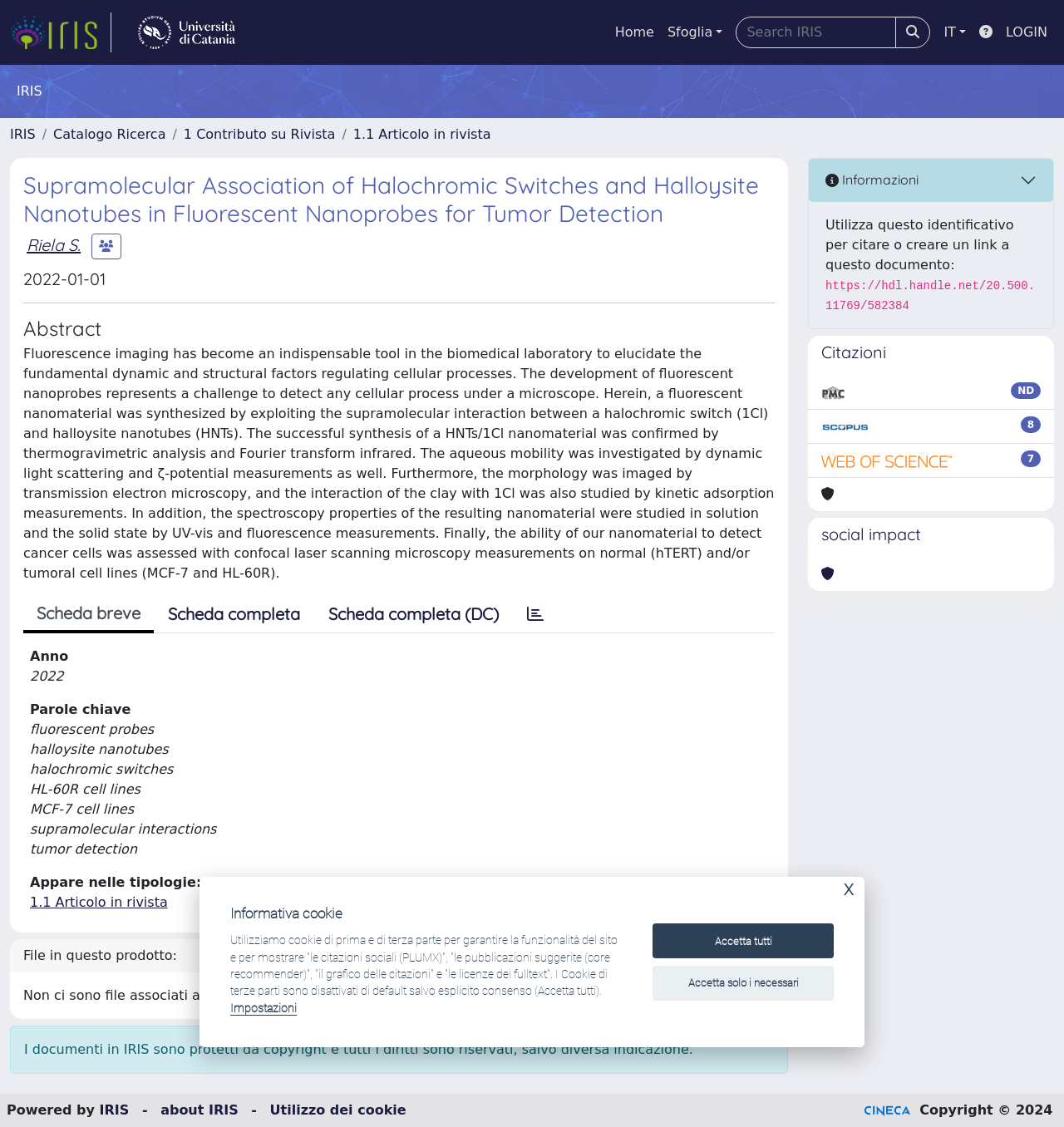How many authors are listed in the webpage?
Answer briefly with a single word or phrase based on the image.

1